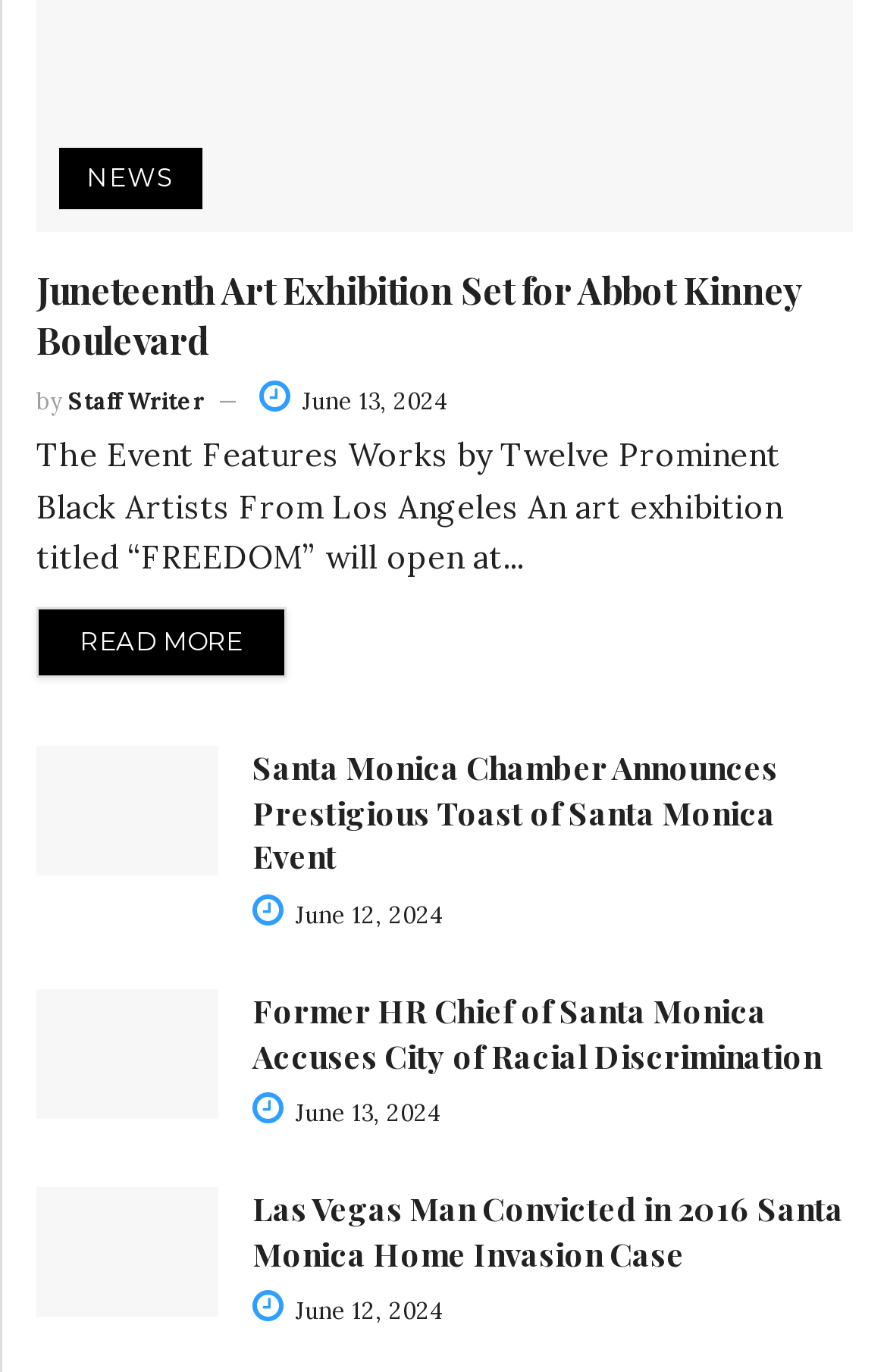Find the bounding box coordinates for the area that must be clicked to perform this action: "Read returns and refunds policy".

None